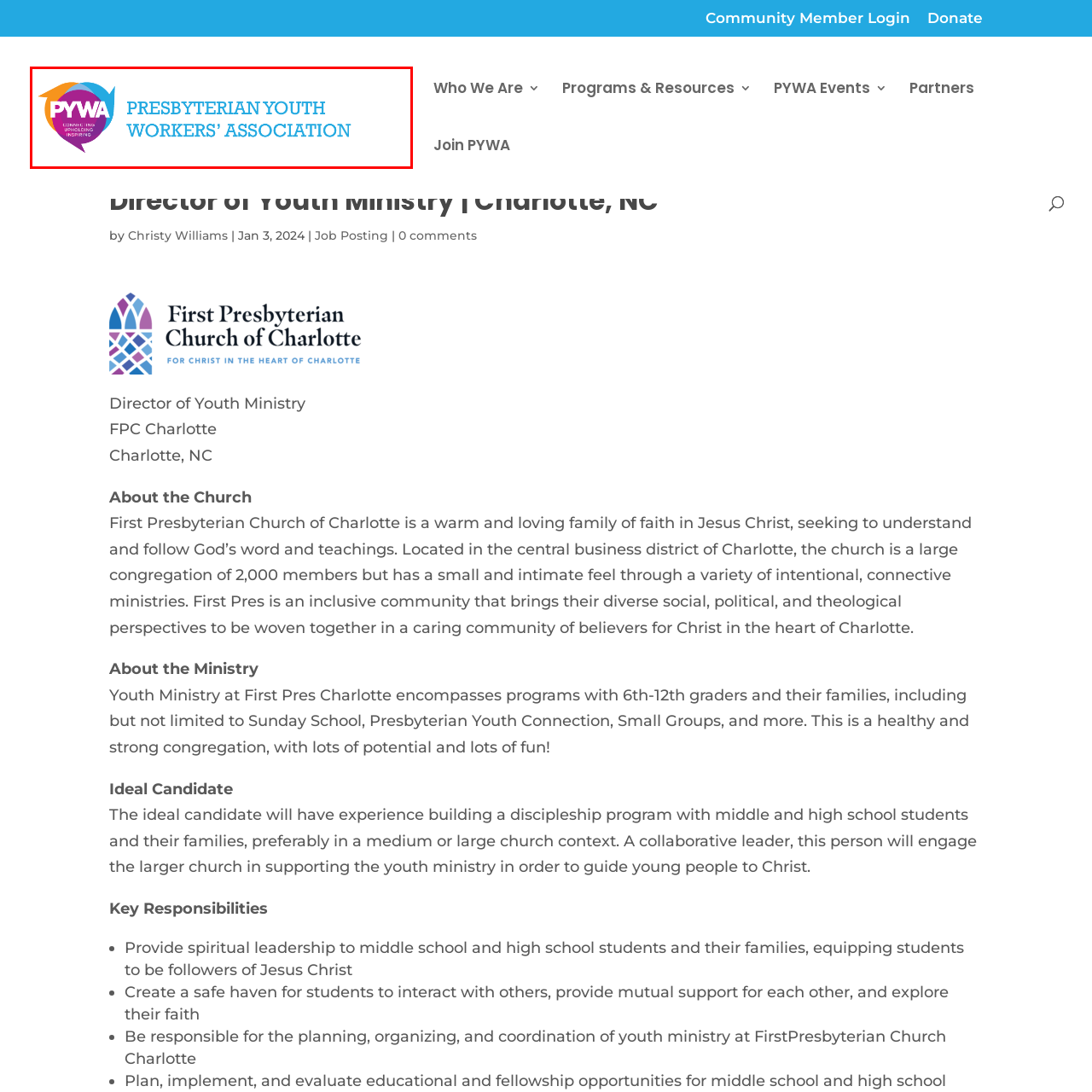Generate a thorough description of the part of the image enclosed by the red boundary.

The image prominently features the logo and name of the Presbyterian Youth Workers' Association (PYWA). The logo is characterized by vibrant colors, including purple, orange, and teal, symbolizing energy and inclusivity. Bold letters spell out "PRESBYTERIAN YOUTH WORKERS' ASSOCIATION," emphasizing the organization’s commitment to supporting youth ministry within the Presbyterian community. The accompanying tagline, "Empowering, Uniting, Inspiring," reinforces the association's mission to uplift youth workers and enhance their impact on young people. This visual representation reflects the organization’s dedication to fostering a collaborative and supportive environment for individuals engaged in youth ministry.